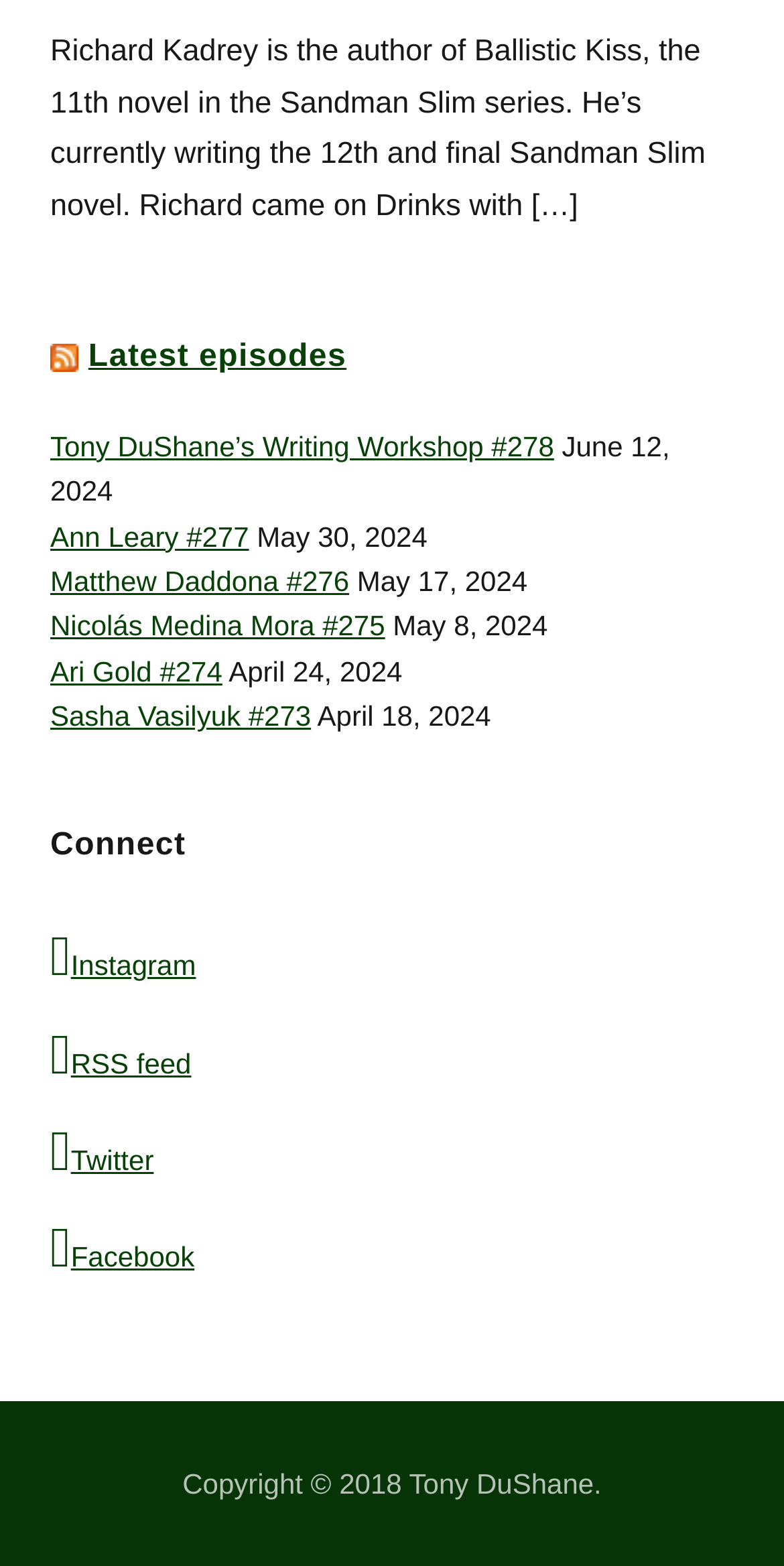Can you specify the bounding box coordinates for the region that should be clicked to fulfill this instruction: "Visit Facebook page".

[0.064, 0.781, 0.936, 0.817]